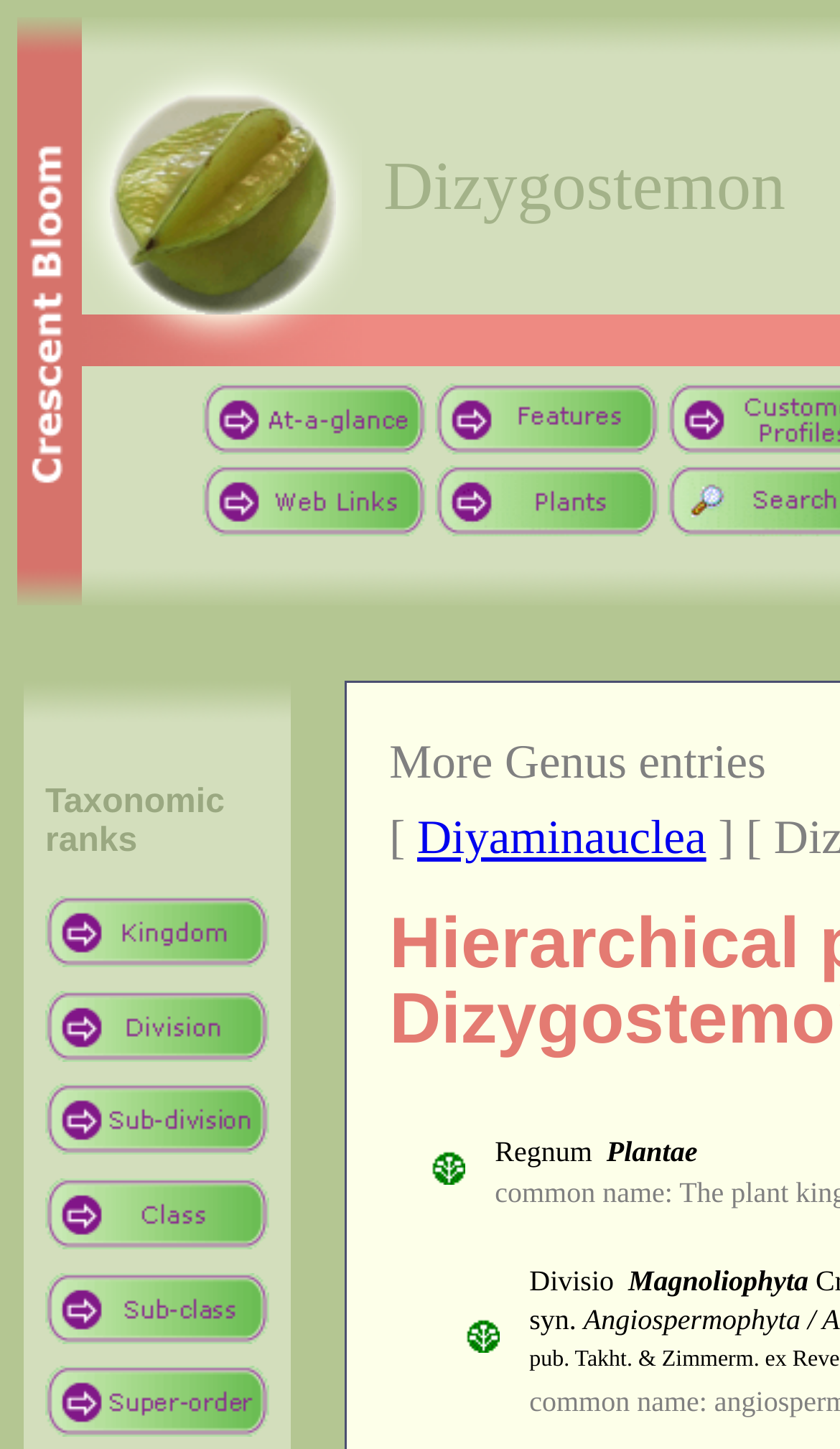Please answer the following question using a single word or phrase: 
What is the name of the genus?

Dizygostemon